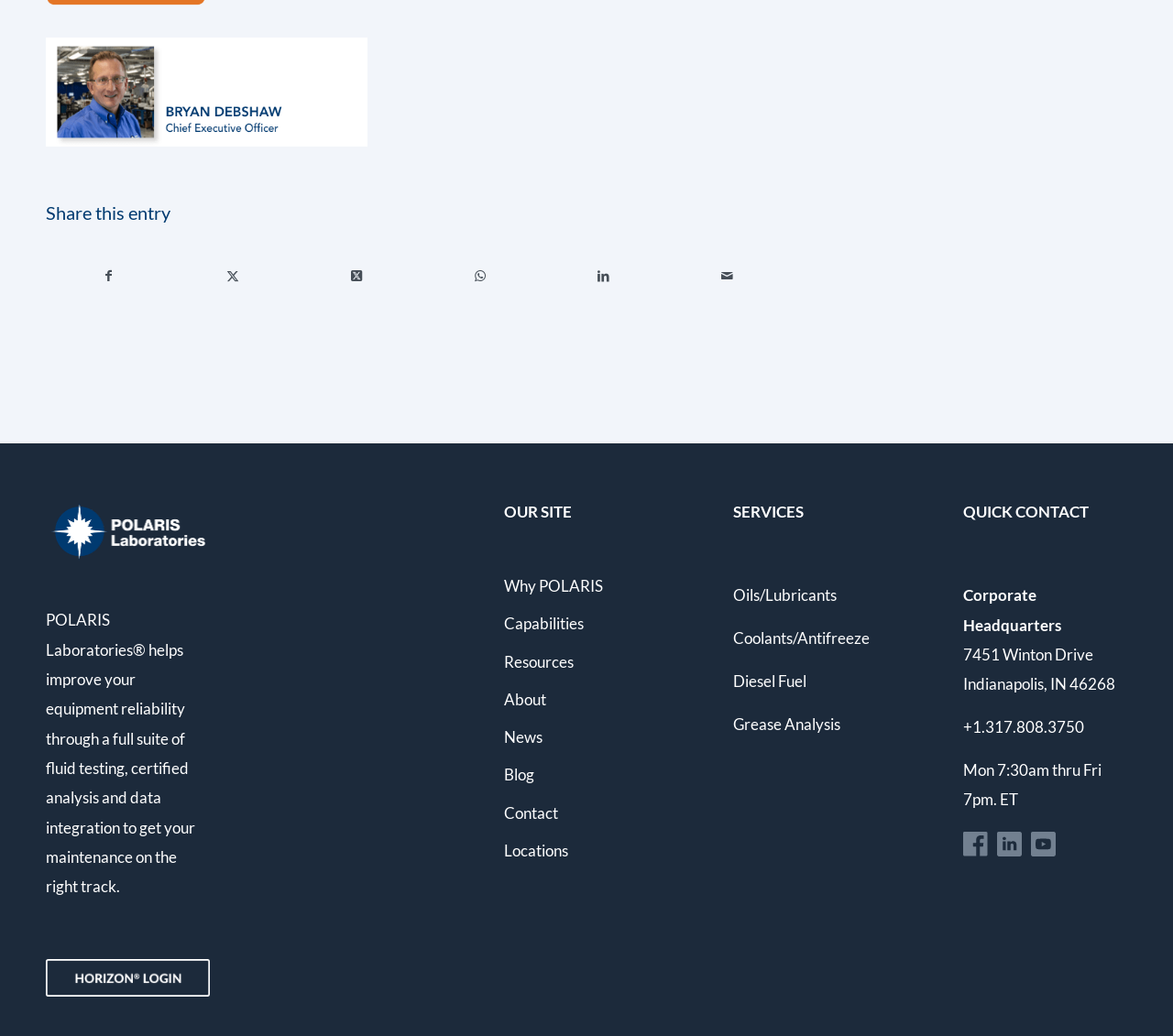Highlight the bounding box of the UI element that corresponds to this description: "Share on LinkedIn".

[0.462, 0.238, 0.567, 0.293]